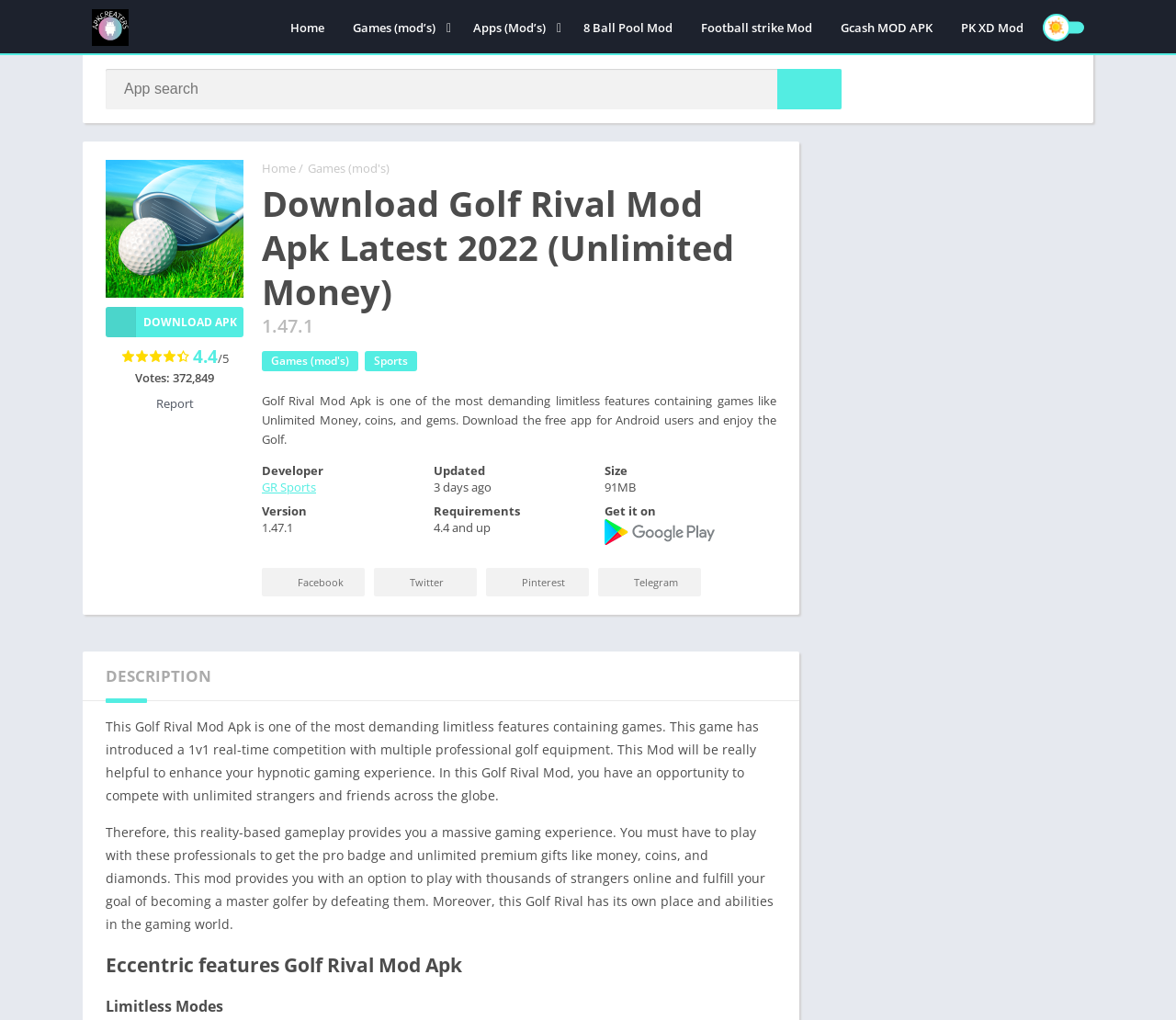Please provide a detailed answer to the question below by examining the image:
What is the rating of the 'Golf Rival Mod Apk'?

I found the rating of the 'Golf Rival Mod Apk' by looking at the static text '4.4' and '/5' which are next to each other below the game description.